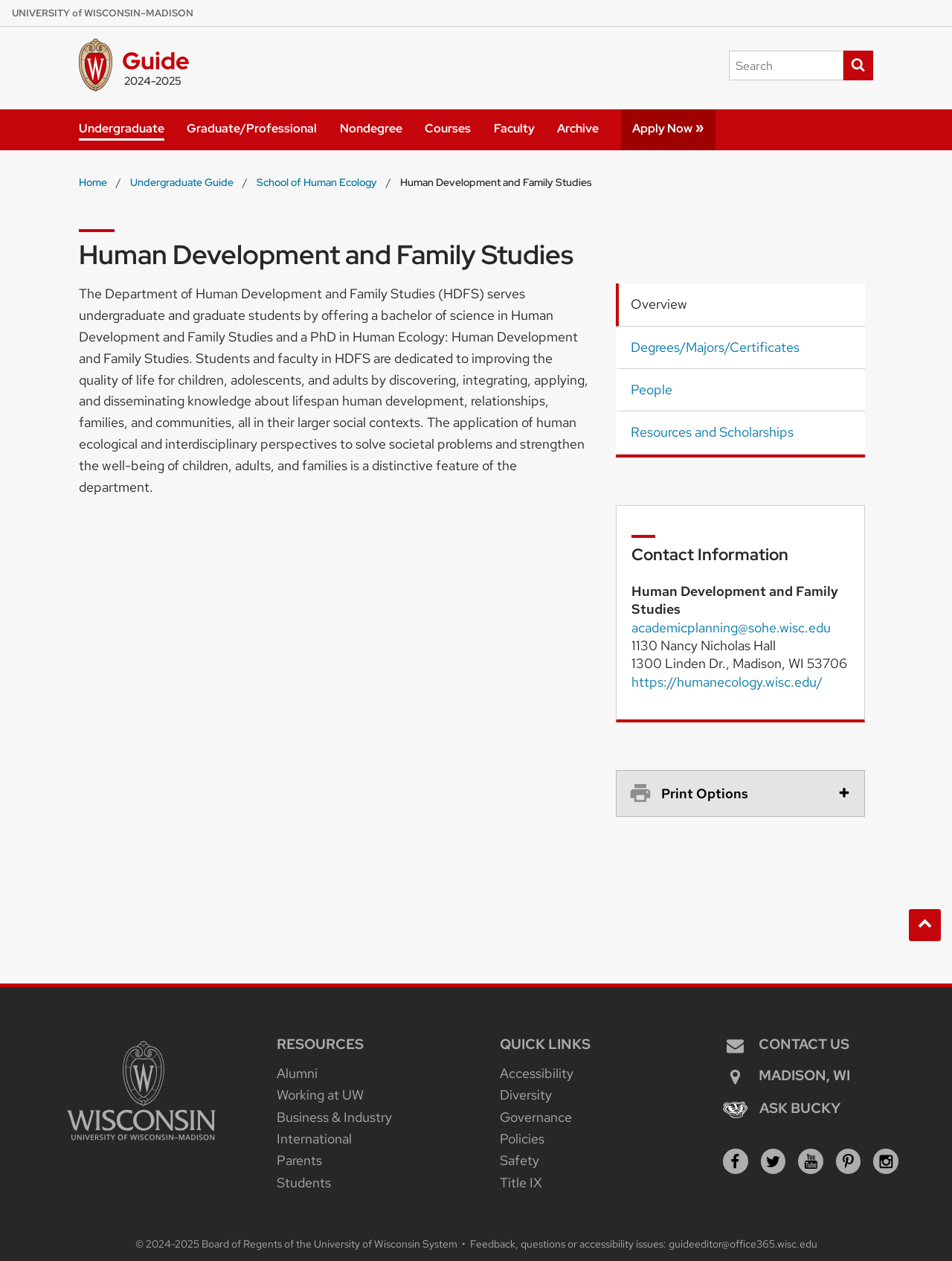Please provide the bounding box coordinates for the element that needs to be clicked to perform the instruction: "Show Print Options". The coordinates must consist of four float numbers between 0 and 1, formatted as [left, top, right, bottom].

[0.647, 0.61, 0.909, 0.648]